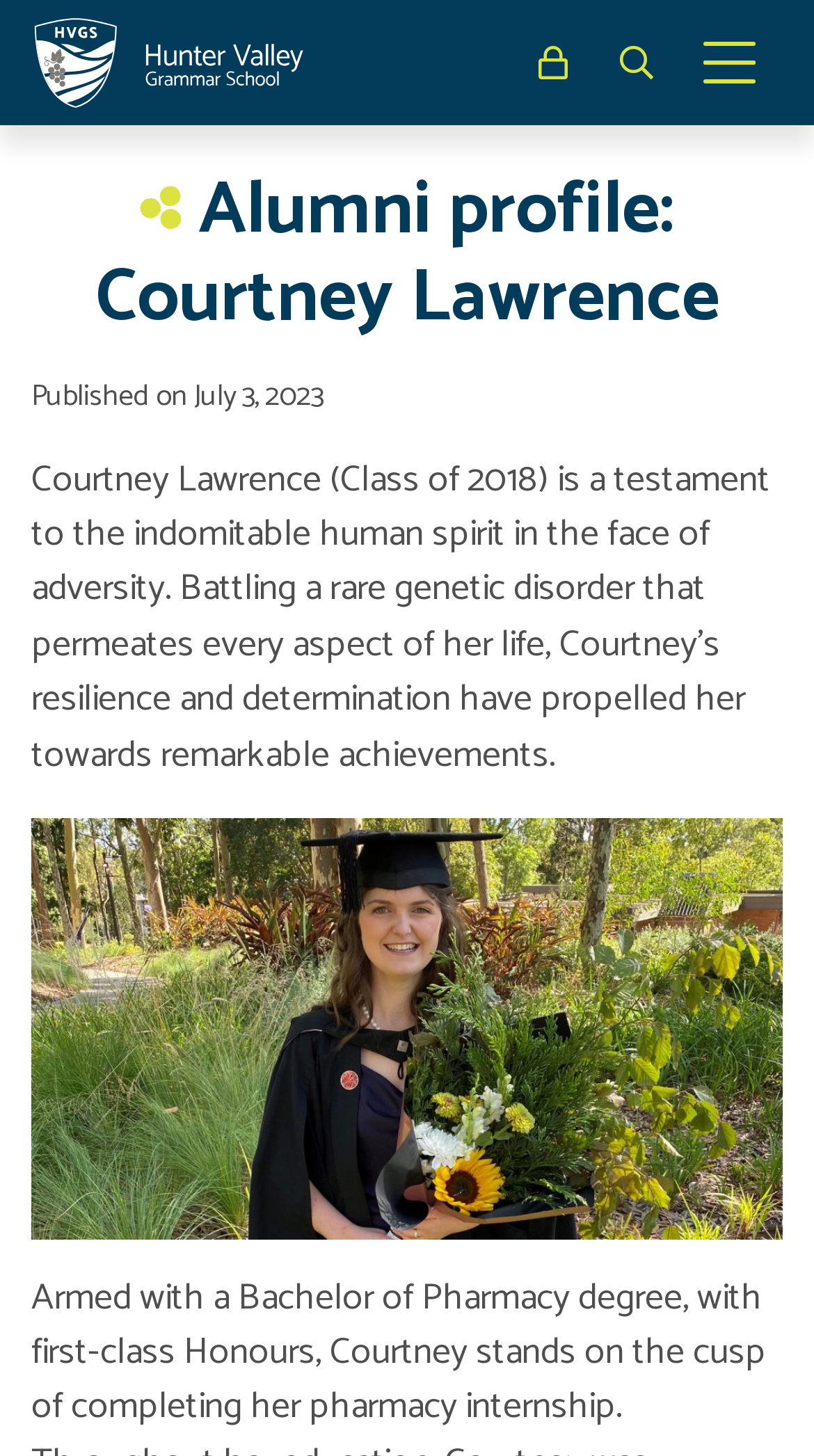How many links are available in the main navigation menu?
Give a detailed and exhaustive answer to the question.

The answer can be found by counting the number of link elements in the main navigation menu, which includes links to 'About', 'Apply', 'Learn', 'Thrive', 'Nurture', 'News & Events', 'Community', 'Contact', and 'Book a Tour'.